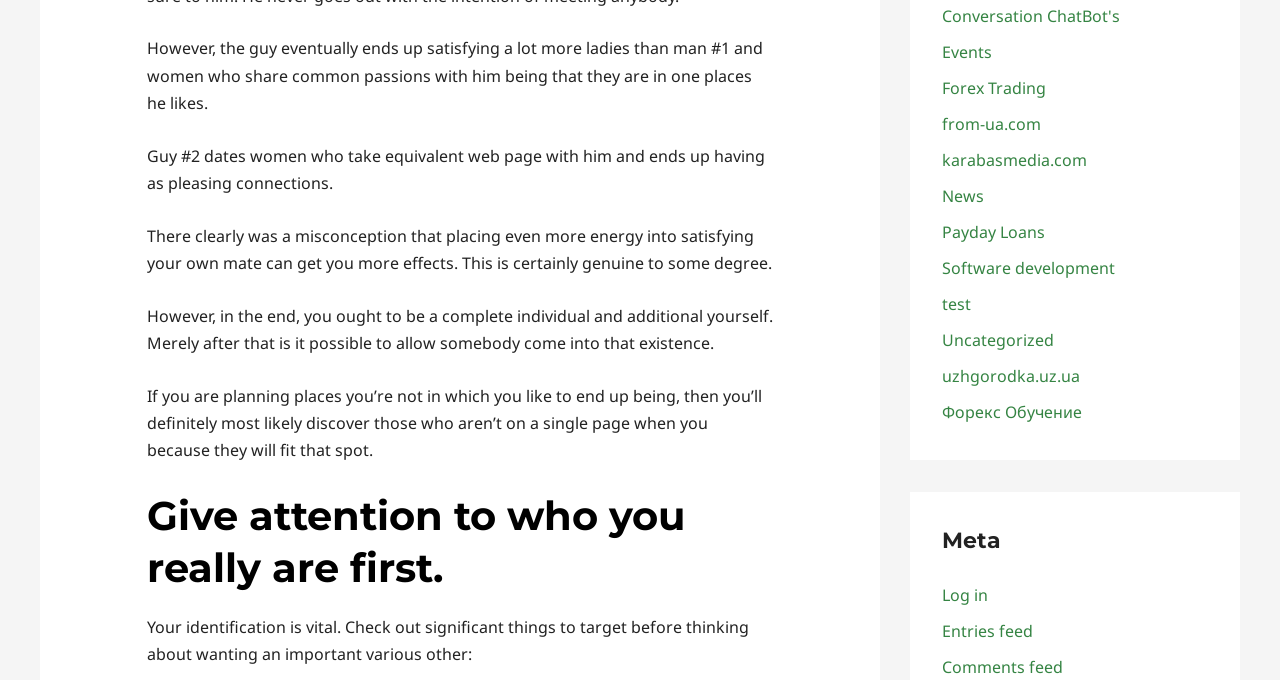Locate the coordinates of the bounding box for the clickable region that fulfills this instruction: "Click on Conversation ChatBot's".

[0.736, 0.008, 0.875, 0.04]